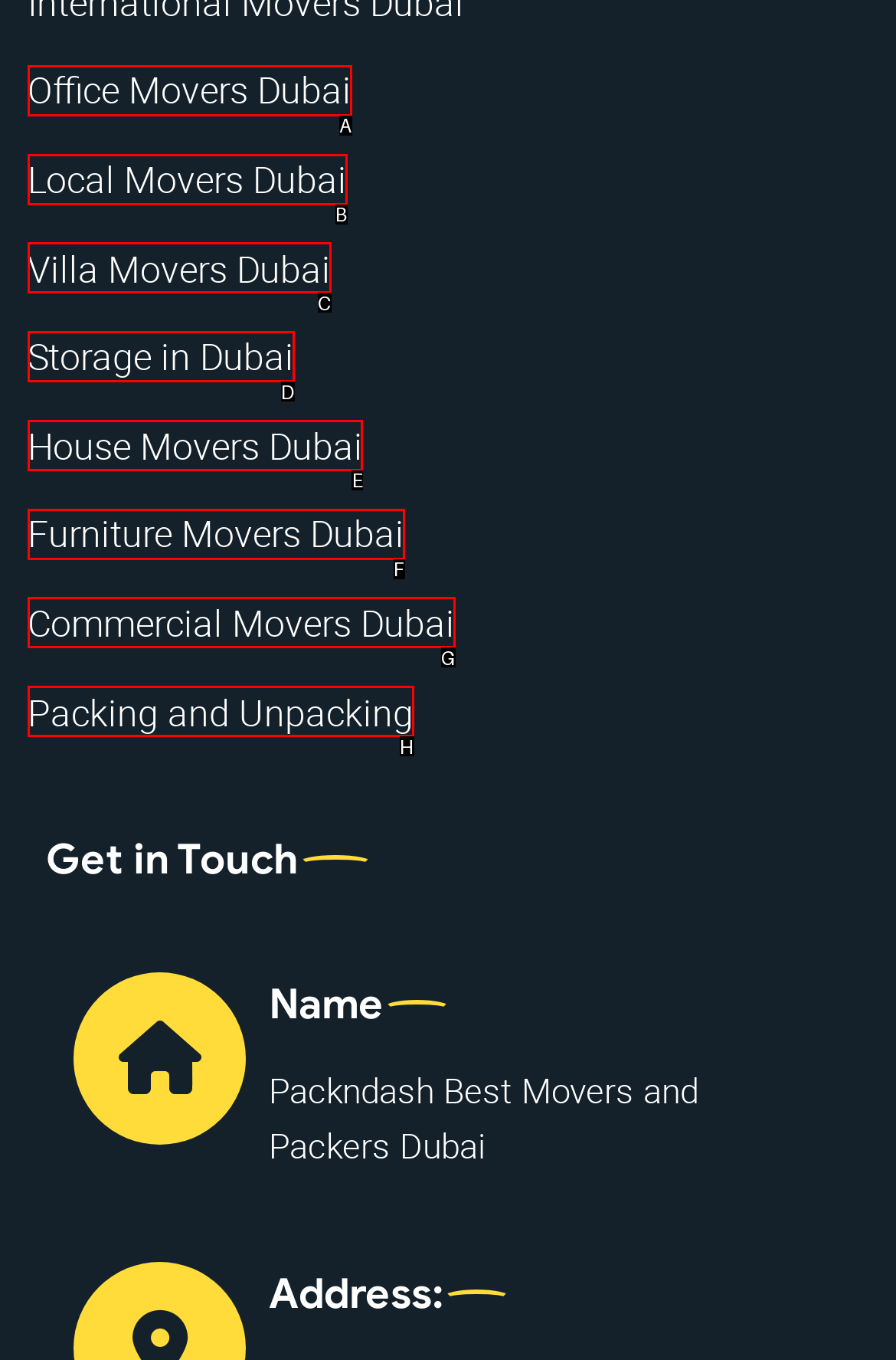Among the marked elements in the screenshot, which letter corresponds to the UI element needed for the task: Learn more about House Movers Dubai?

E